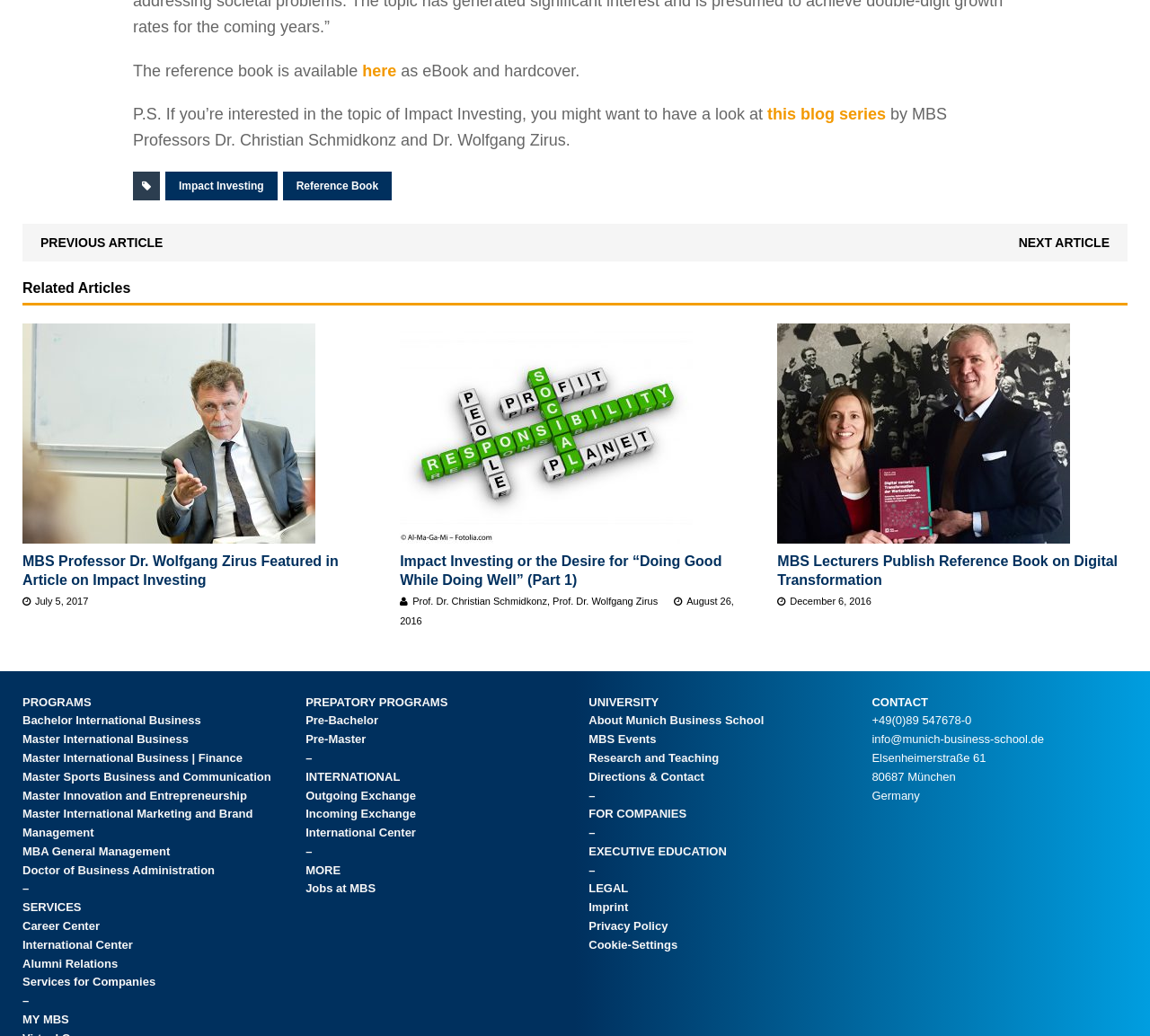Please indicate the bounding box coordinates of the element's region to be clicked to achieve the instruction: "Read the article about 'Impact Investing or the Desire for “Doing Good While Doing Well” (Part 1)'". Provide the coordinates as four float numbers between 0 and 1, i.e., [left, top, right, bottom].

[0.348, 0.534, 0.652, 0.57]